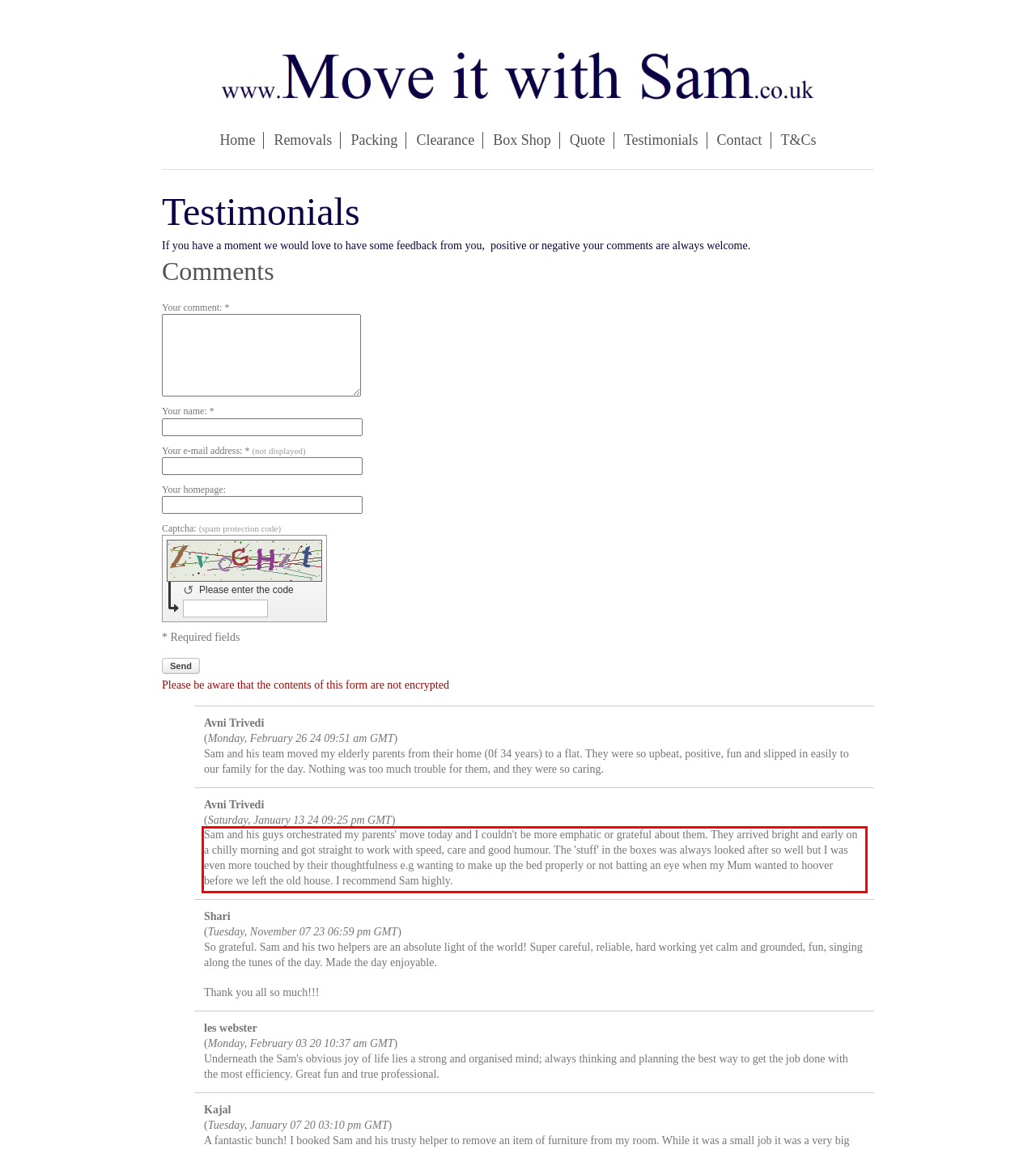Given the screenshot of a webpage, identify the red rectangle bounding box and recognize the text content inside it, generating the extracted text.

Sam and his guys orchestrated my parents' move today and I couldn't be more emphatic or grateful about them. They arrived bright and early on a chilly morning and got straight to work with speed, care and good humour. The 'stuff' in the boxes was always looked after so well but I was even more touched by their thoughtfulness e.g wanting to make up the bed properly or not batting an eye when my Mum wanted to hoover before we left the old house. I recommend Sam highly.